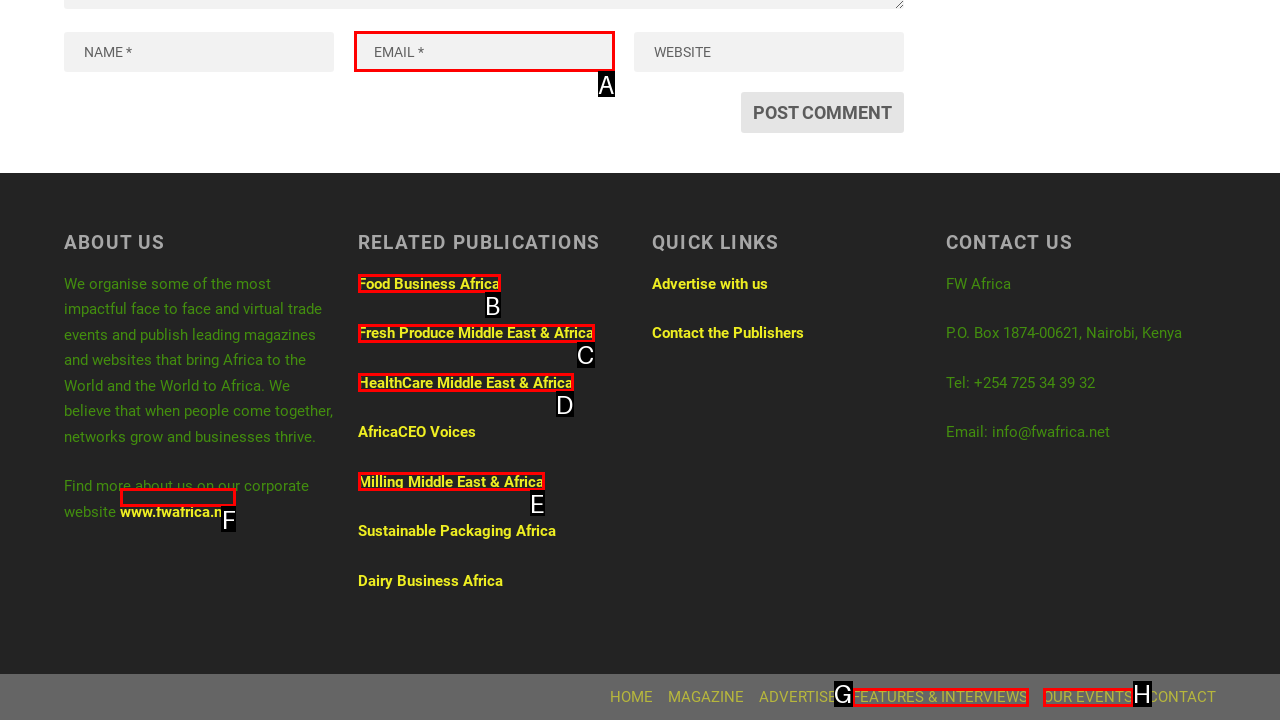Choose the HTML element that should be clicked to achieve this task: Visit the corporate website
Respond with the letter of the correct choice.

F